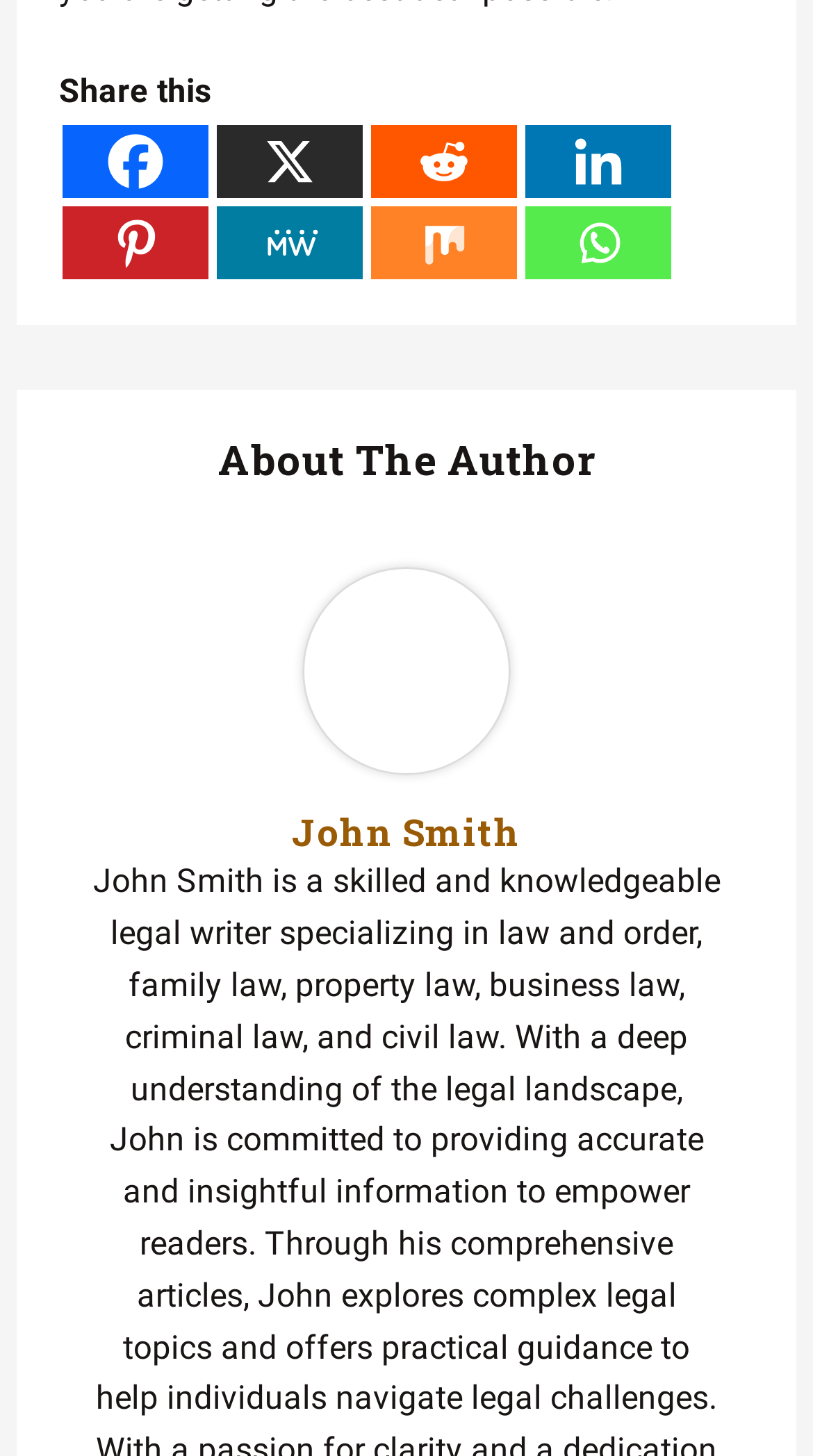Find and specify the bounding box coordinates that correspond to the clickable region for the instruction: "Share on Reddit".

[0.457, 0.086, 0.637, 0.136]